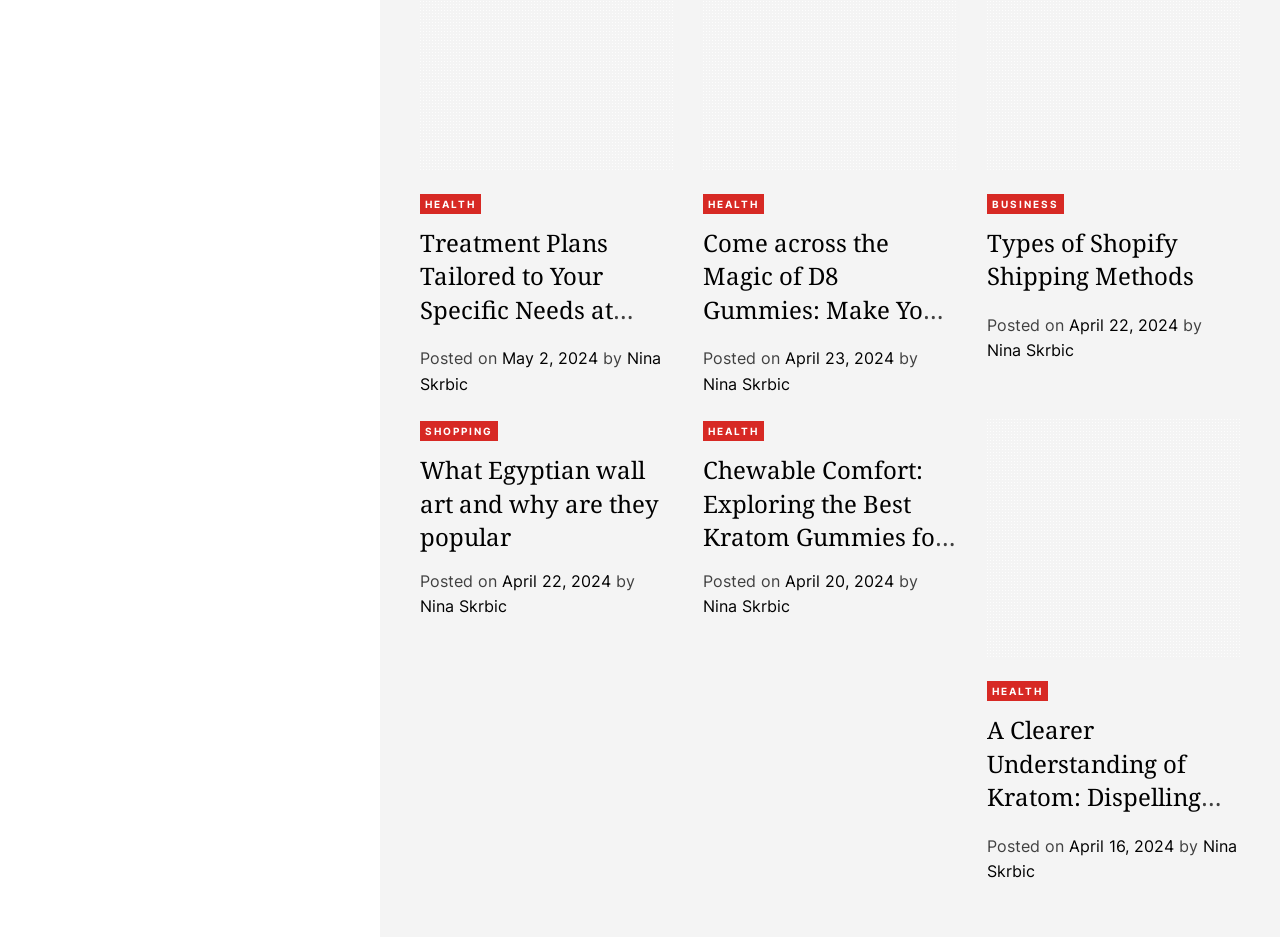How many articles are on this webpage?
Based on the image, answer the question with a single word or brief phrase.

6